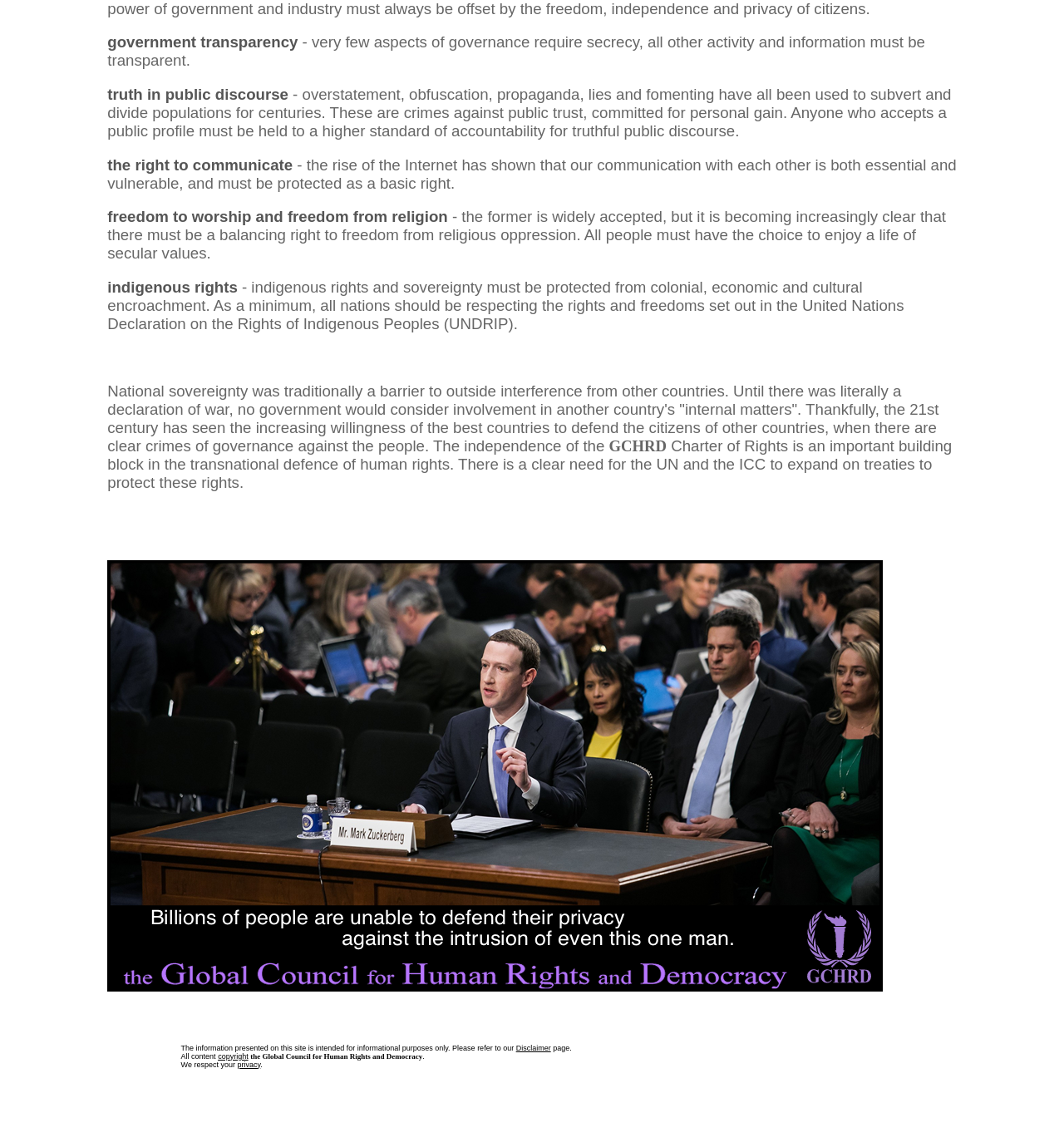Give a concise answer of one word or phrase to the question: 
What is the disclaimer for?

Informational purposes only